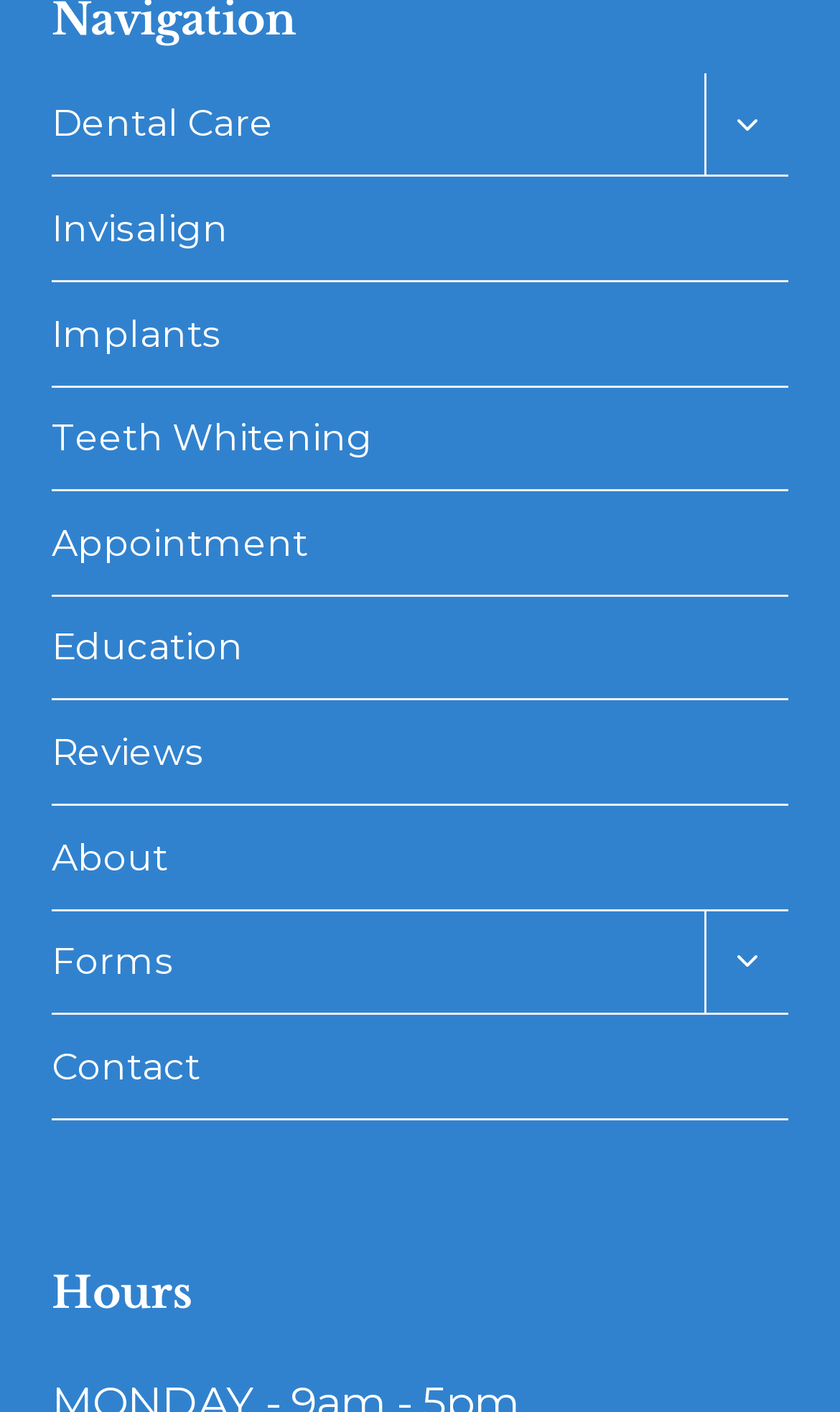Based on the element description Appointment, identify the bounding box of the UI element in the given webpage screenshot. The coordinates should be in the format (top-left x, top-left y, bottom-right x, bottom-right y) and must be between 0 and 1.

[0.062, 0.348, 0.938, 0.422]